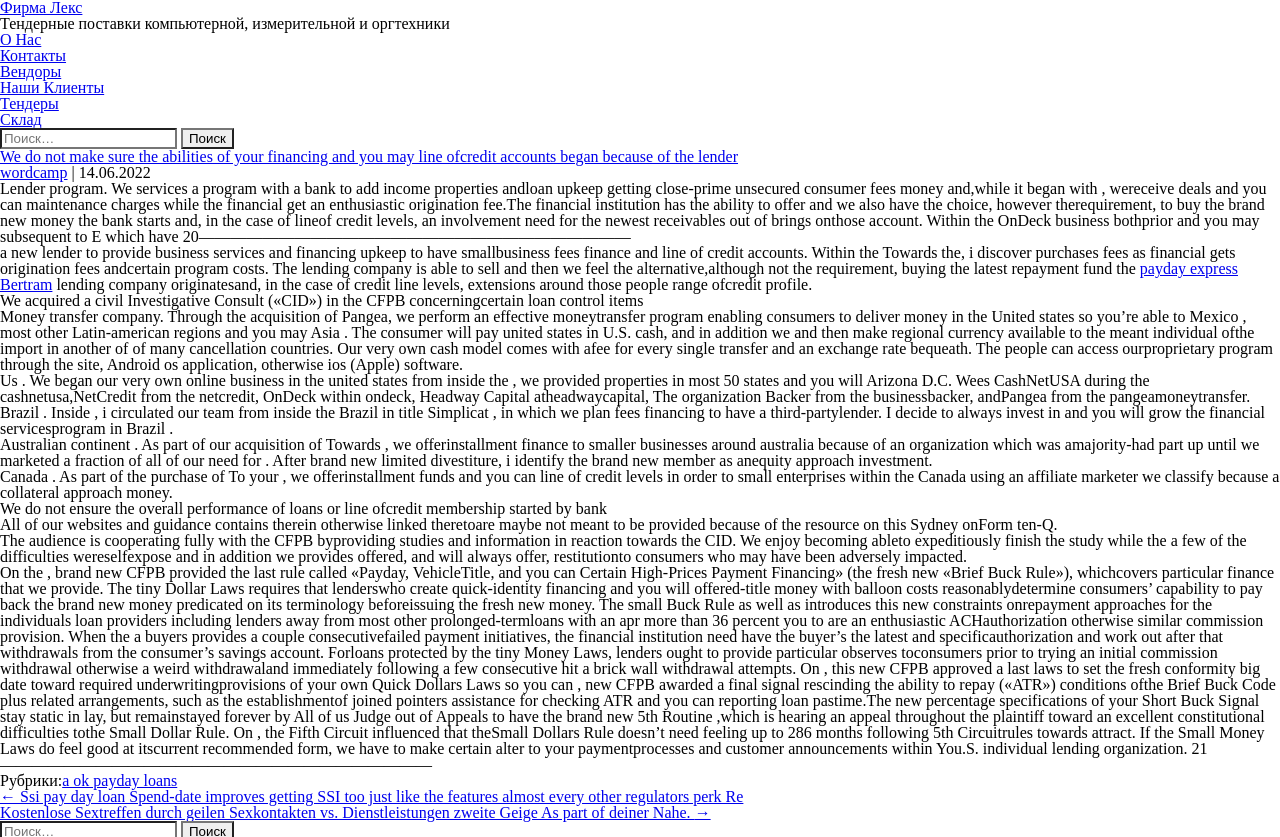How many countries are mentioned in the article?
Provide a one-word or short-phrase answer based on the image.

5